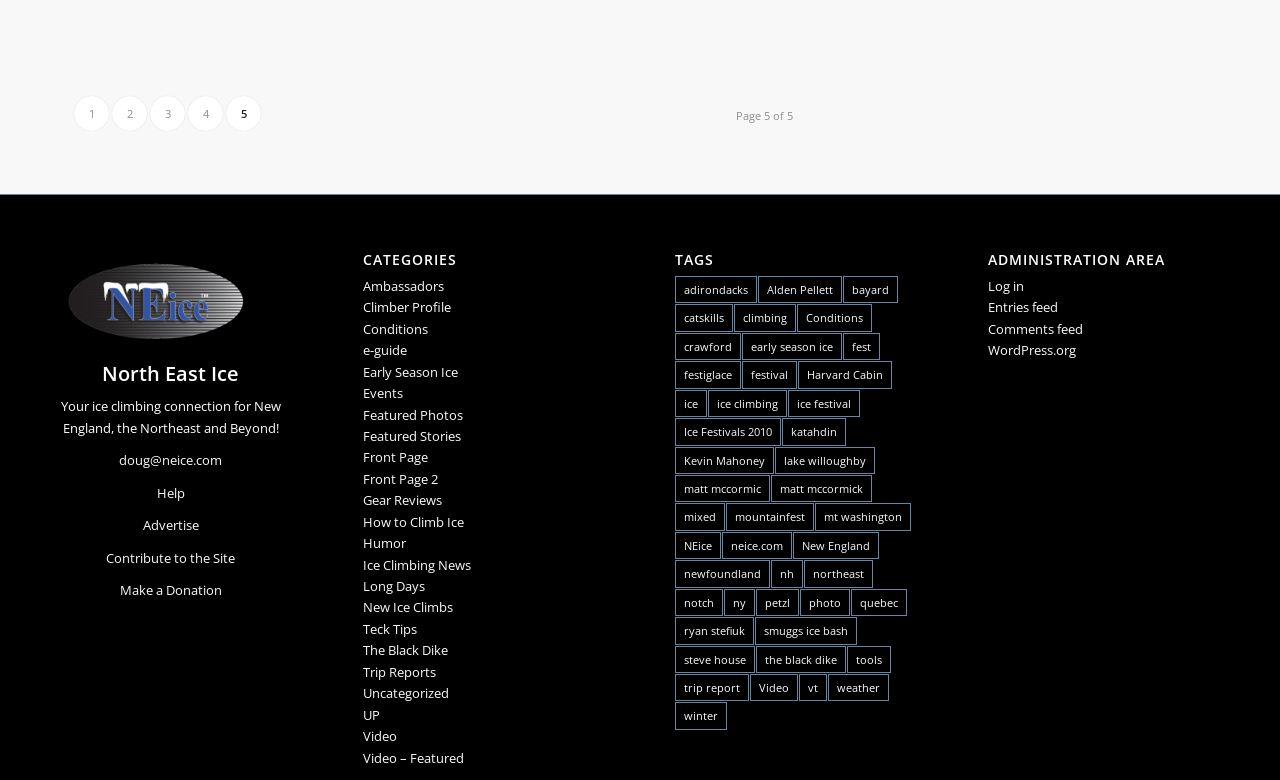Can you give a detailed response to the following question using the information from the image? What is the email address provided?

The email address 'doug@neice.com' is provided as a link on the webpage, which can be used to contact the website administrator or owner.